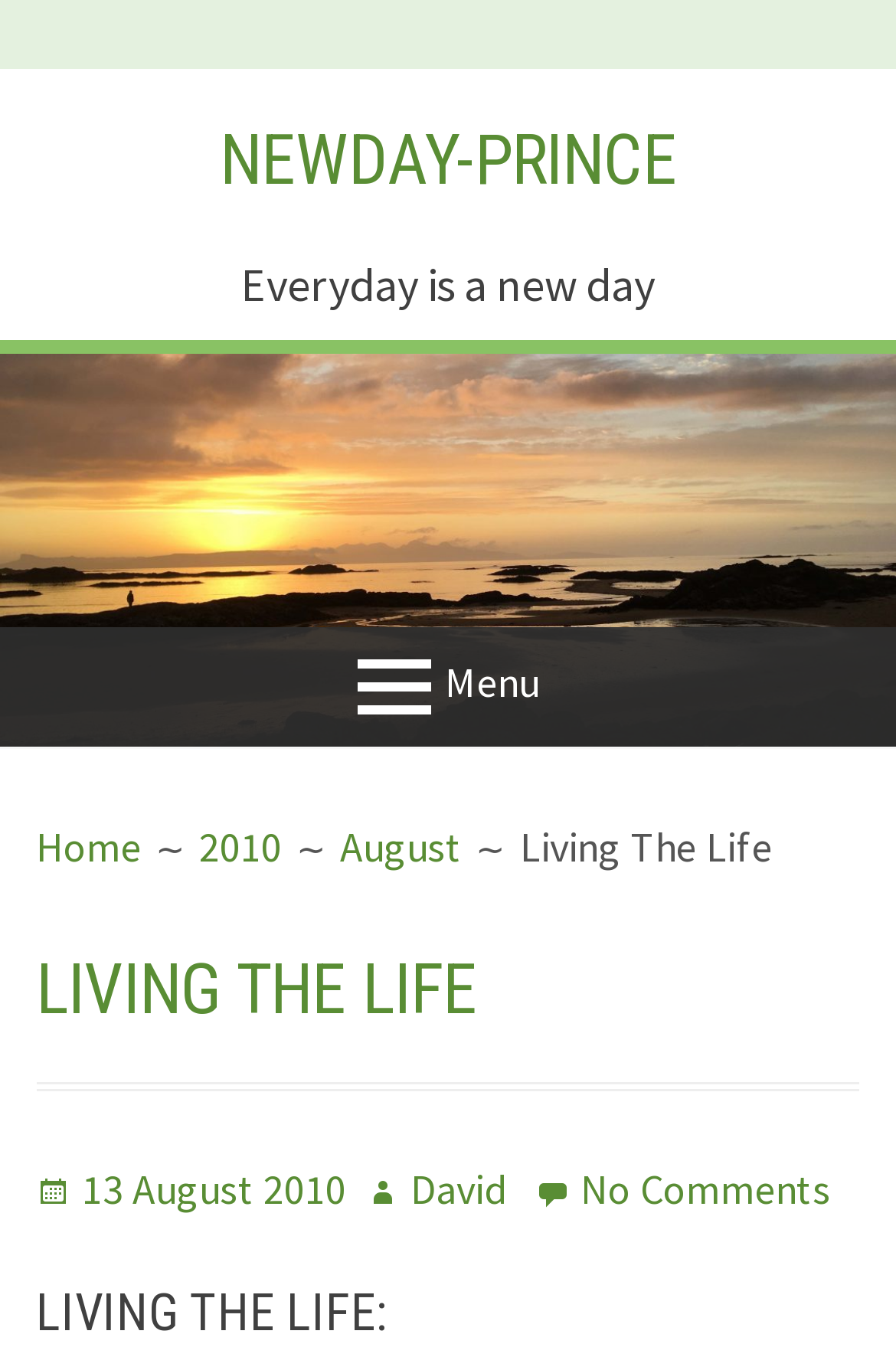Determine the bounding box coordinates of the clickable region to execute the instruction: "Click the NEWDAY-PRINCE link". The coordinates should be four float numbers between 0 and 1, denoted as [left, top, right, bottom].

[0.245, 0.087, 0.755, 0.146]